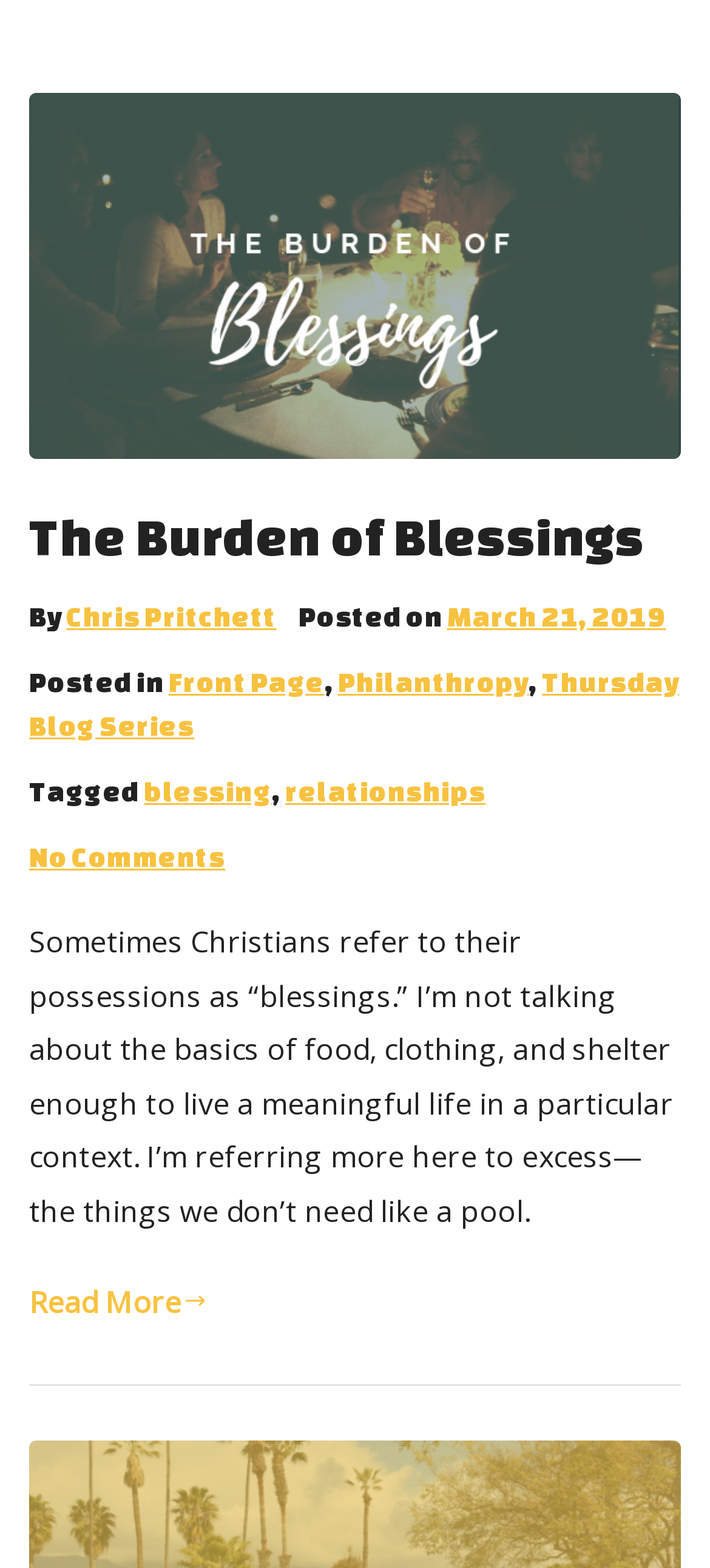Please identify the bounding box coordinates of the clickable element to fulfill the following instruction: "Read more about the burden of blessings". The coordinates should be four float numbers between 0 and 1, i.e., [left, top, right, bottom].

[0.041, 0.816, 0.292, 0.844]